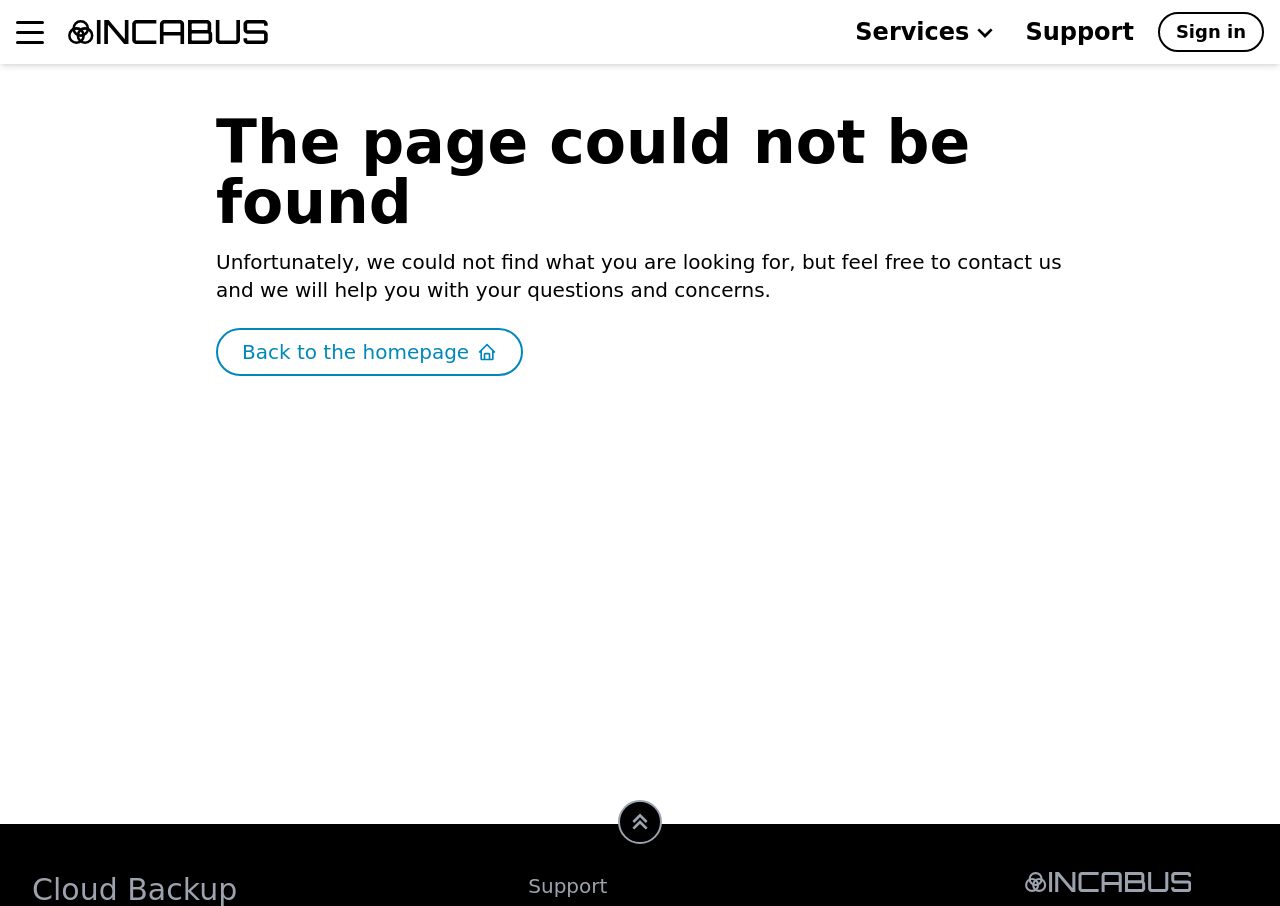Using the webpage screenshot and the element description Sign in, determine the bounding box coordinates. Specify the coordinates in the format (top-left x, top-left y, bottom-right x, bottom-right y) with values ranging from 0 to 1.

[0.905, 0.013, 0.988, 0.057]